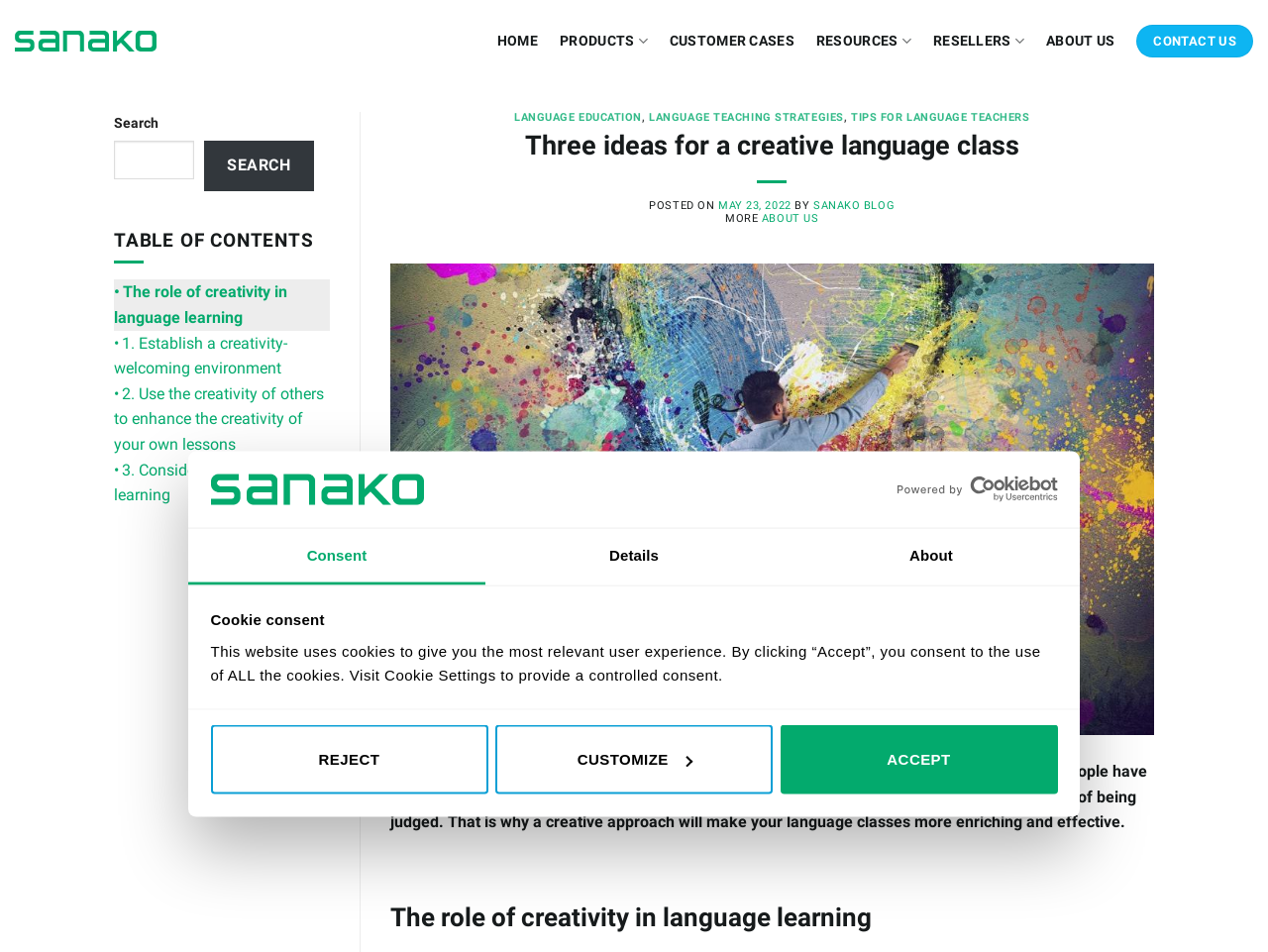Could you determine the bounding box coordinates of the clickable element to complete the instruction: "Click the Sanako logo"? Provide the coordinates as four float numbers between 0 and 1, i.e., [left, top, right, bottom].

[0.166, 0.497, 0.334, 0.531]